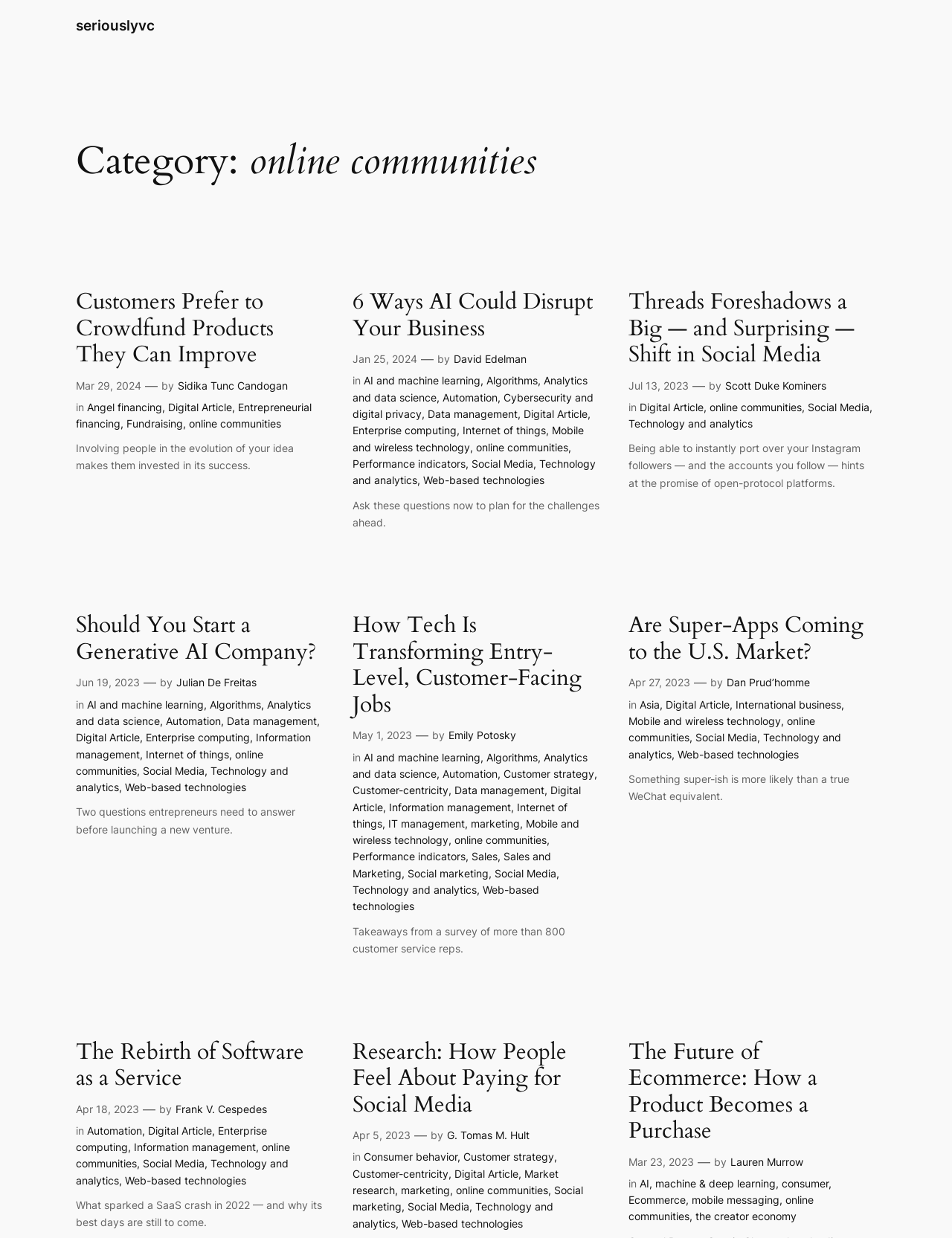Find the bounding box coordinates of the area to click in order to follow the instruction: "check article by David Edelman".

[0.476, 0.285, 0.553, 0.295]